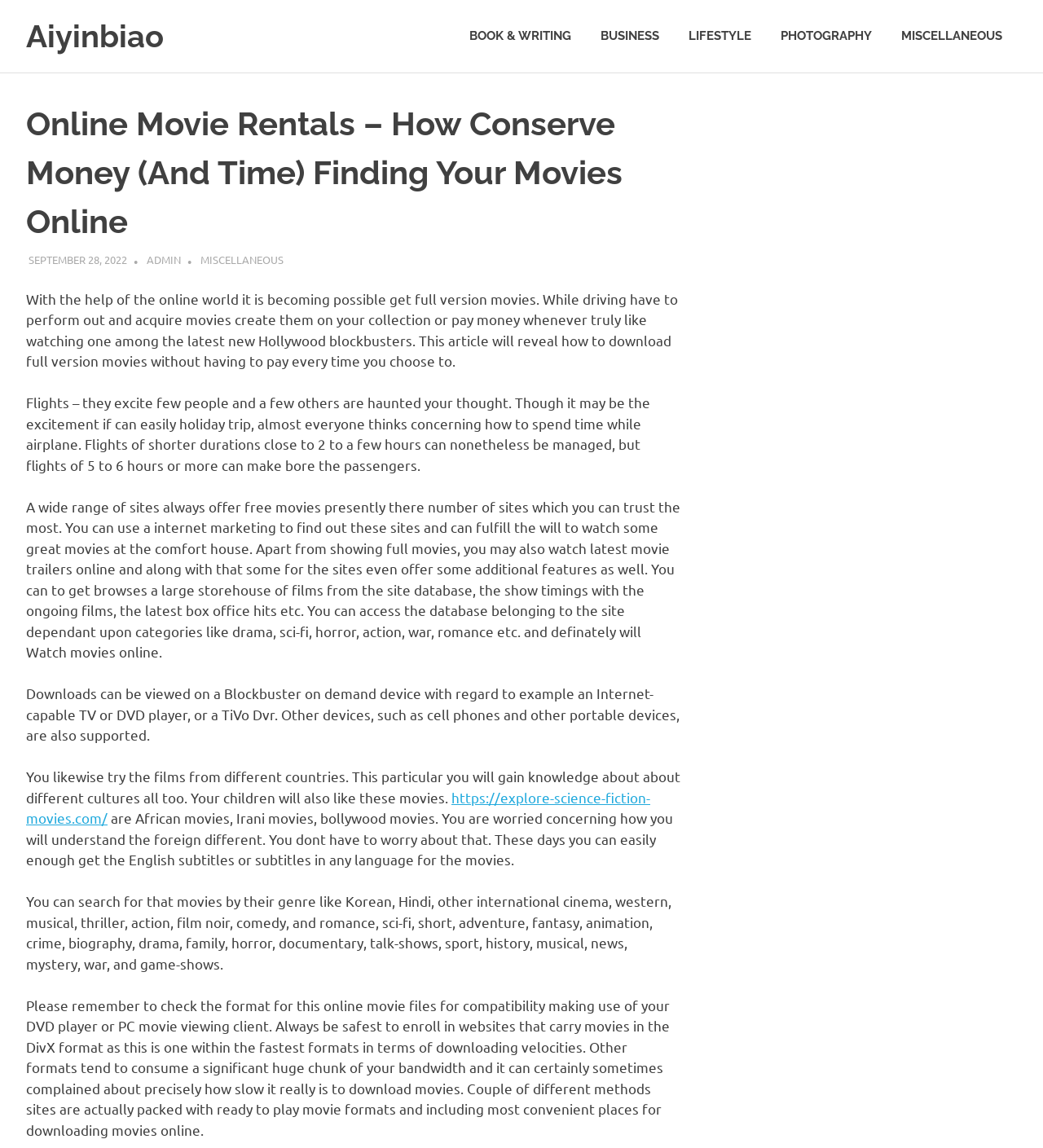Give a concise answer using one word or a phrase to the following question:
What can you do on some movie websites?

Watch movie trailers